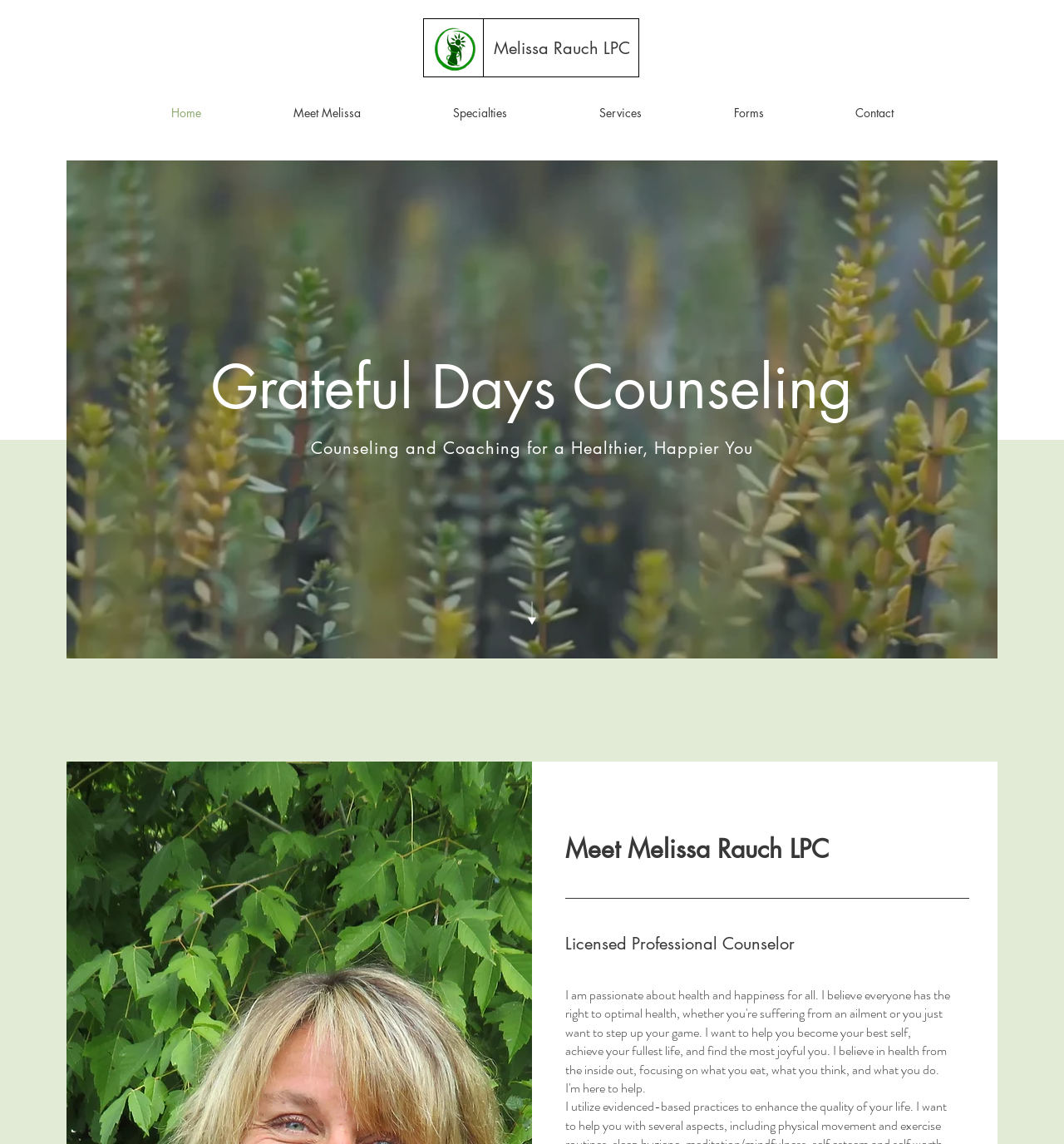Create a full and detailed caption for the entire webpage.

The webpage is about Grateful Days Counseling, a mental health therapy service in the Fort Collins area. At the top of the page, there is a logo image, accompanied by a link to Melissa Rauch LPC, a therapist. Below this, there is a navigation menu with seven links: Home, Meet Melissa, Specialties, Services, Forms, and Contact. 

The main content of the page is divided into two sections. On the left side, there is a section about Grateful Days Counseling, with a heading and a subheading that describes the service as "Counseling and Coaching for a Healthier, Happier You". On the right side, there is a section about Meet Melissa Rauch LPC, with two headings that describe her as a Licensed Professional Counselor. 

There is also a call-to-action link in the middle of the page, and a region at the bottom of the page labeled "Meet Amelia", which may be a section about another therapist or a related service.